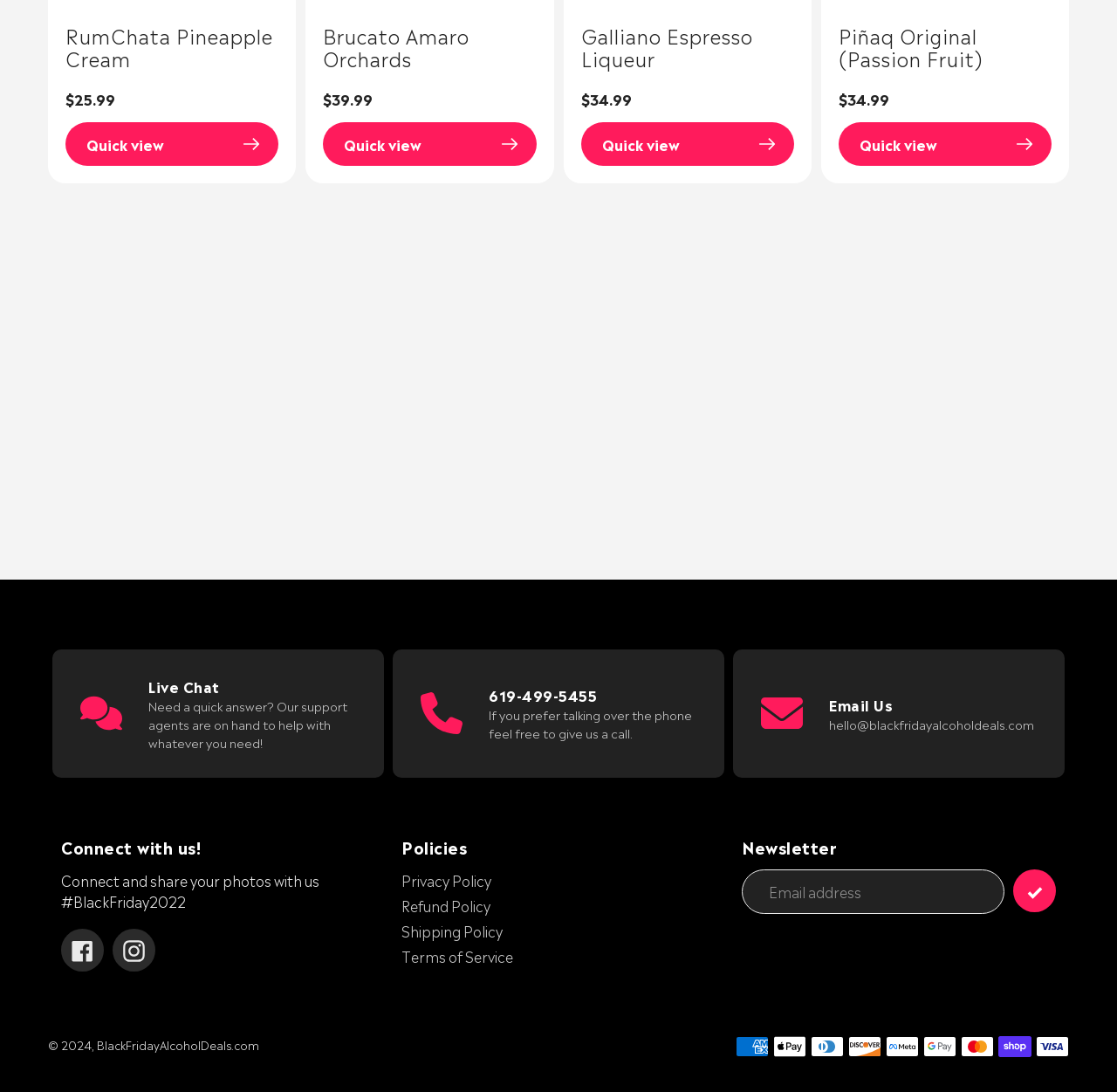What is the purpose of the 'Quick view' button?
Answer with a single word or short phrase according to what you see in the image.

To view product details